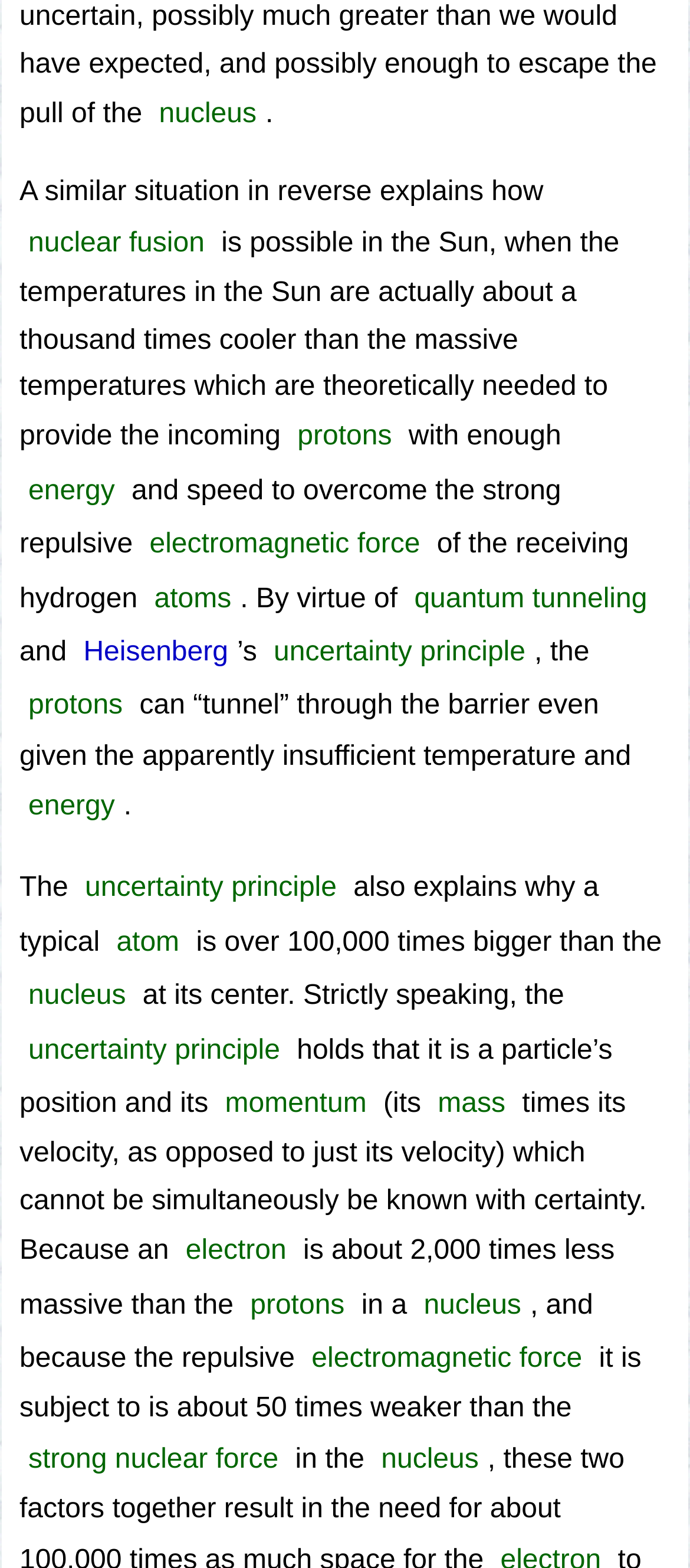What is the relationship between the nucleus and the electron?
Please answer the question with a detailed response using the information from the screenshot.

The text states that the electron is about 2,000 times less massive than the protons in a nucleus. This information can be found in the static text element that mentions the mass difference between electrons and protons.